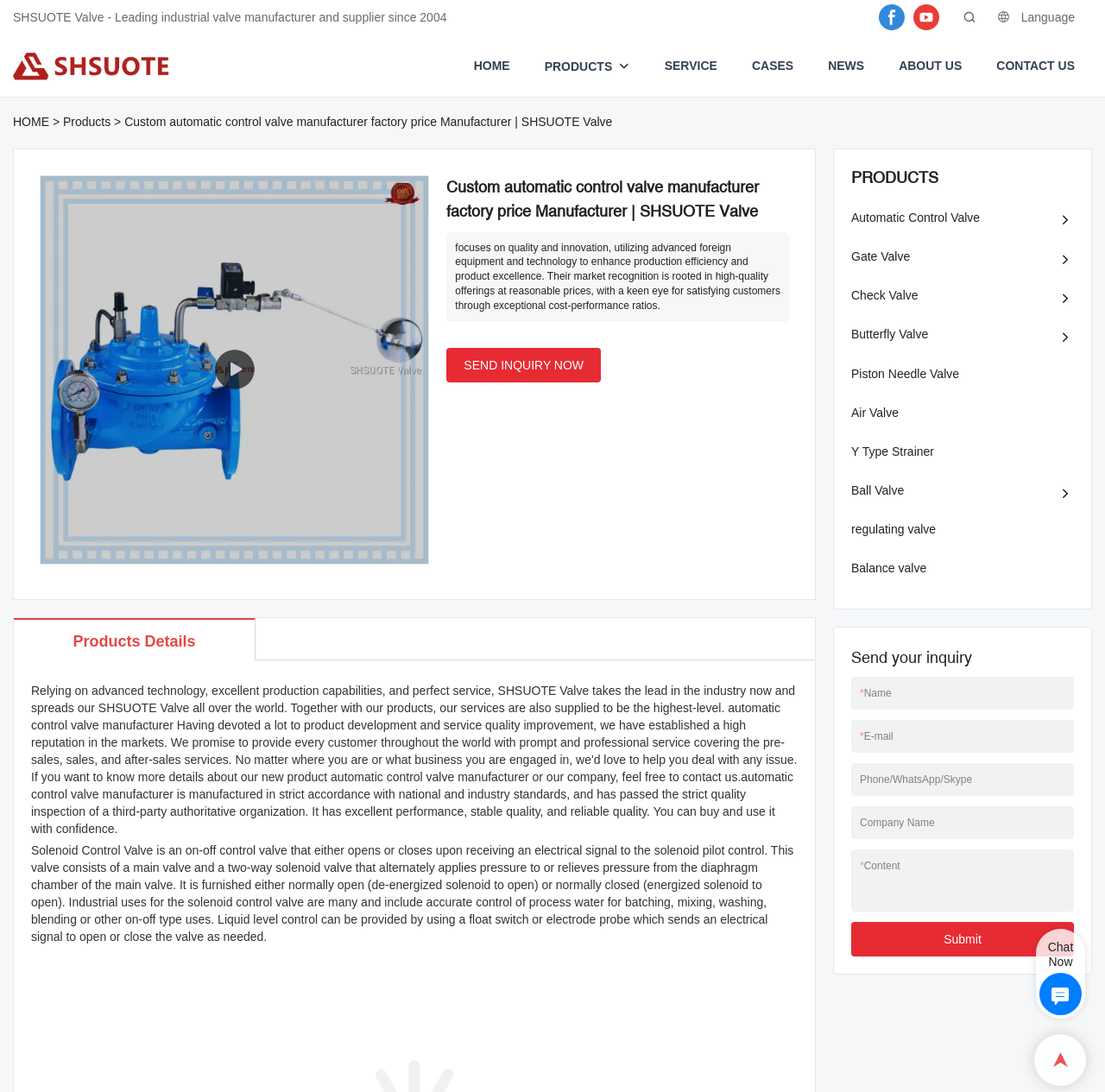Identify the bounding box for the described UI element: "SEND INQUIRY NOW".

[0.404, 0.318, 0.544, 0.35]